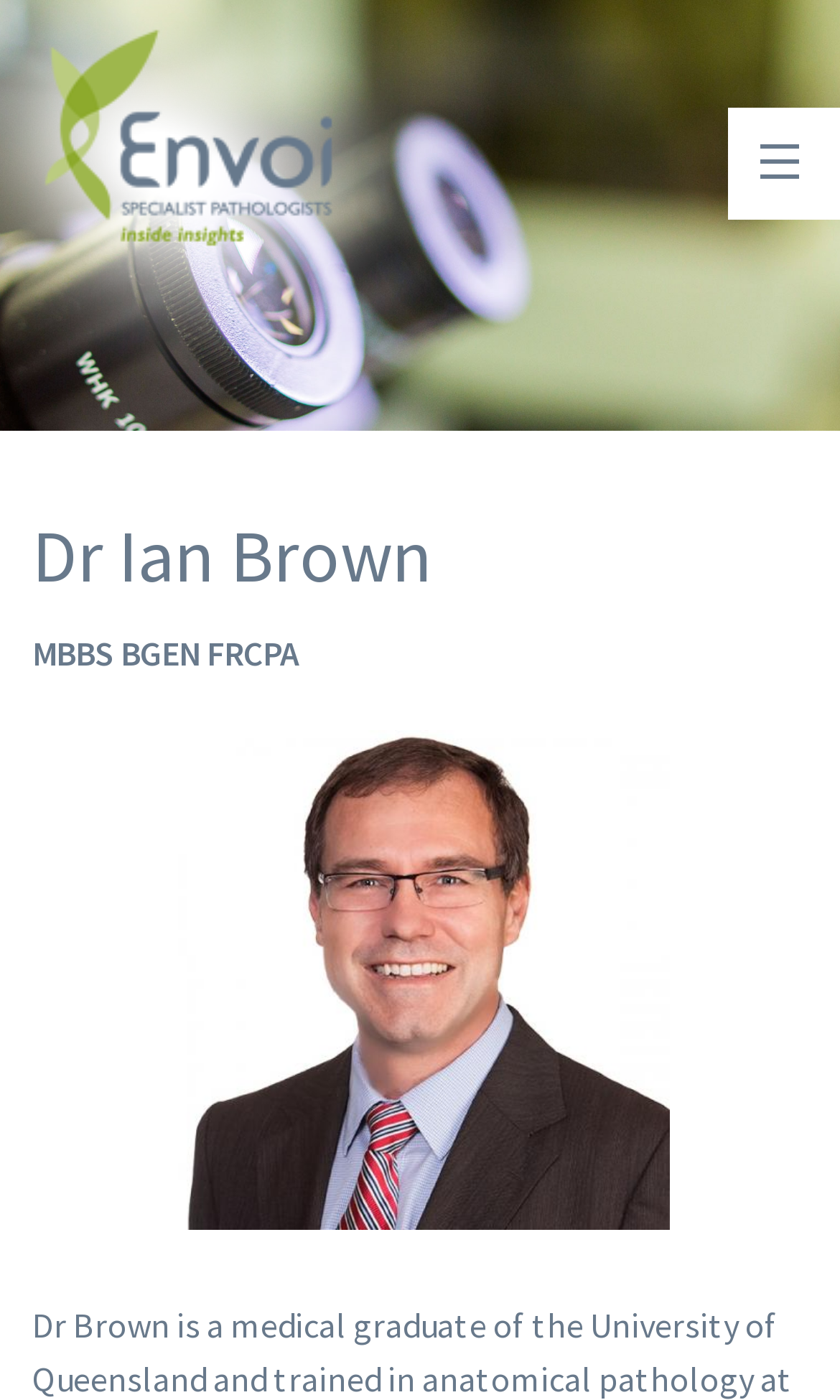What is the format of the 'Pathology Forms' item? Based on the screenshot, please respond with a single word or phrase.

List item